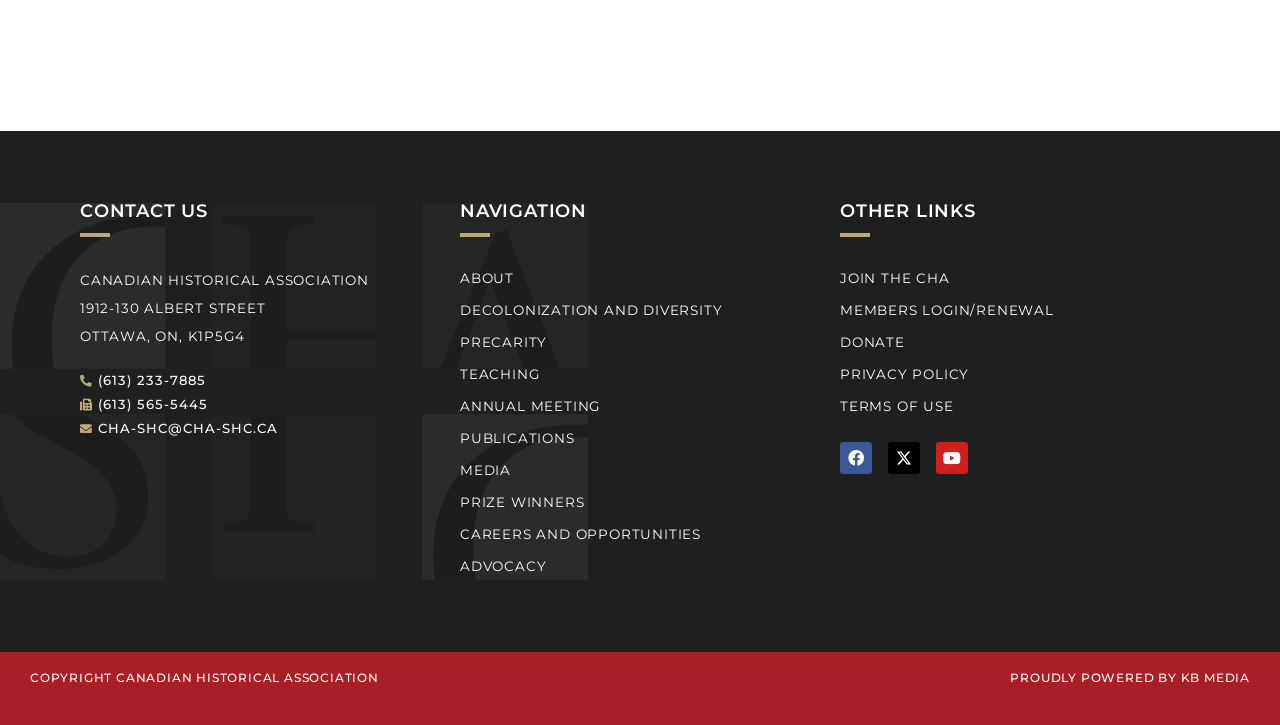What is the copyright information on the webpage?
Answer the question with a single word or phrase by looking at the picture.

COPYRIGHT CANADIAN HISTORICAL ASSOCIATION